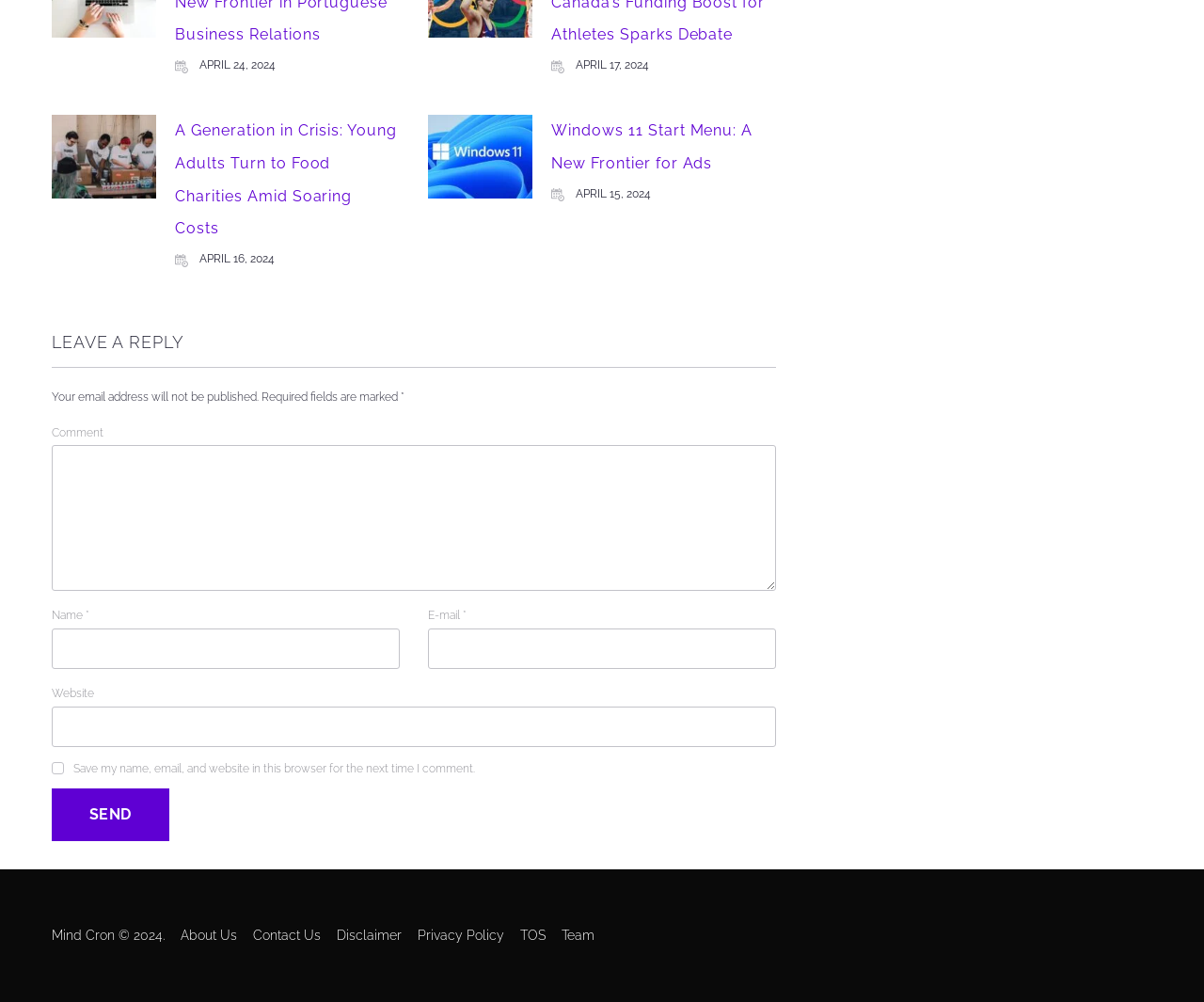Please answer the following question using a single word or phrase: What is the date of the first article?

APRIL 24, 2024